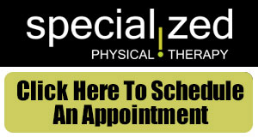Give a detailed account of everything present in the image.

The image features a promotional banner for "Specialized Physical Therapy." The upper part of the banner highlights the name of the practice in a modern font, emphasizing the word "specialized" with a distinctive use of color and style. Below, a prominent call-to-action button reads, "Click Here To Schedule An Appointment," set against a bright yellow background that draws immediate attention. This image serves as an invitation for individuals seeking physical therapy services to engage with the clinic and arrange their appointments, showcasing the clinic’s commitment to patient accessibility and comfort.